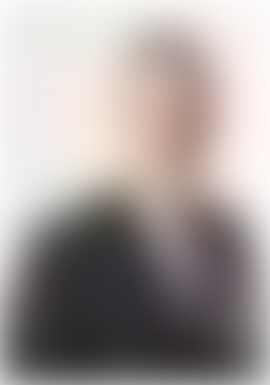Summarize the image with a detailed description that highlights all prominent details.

The image features a professional portrait of Michael McNally, a Senior Consultant with extensive expertise in international cross-border e-commerce dating back to 2002. He is recognized for his vast knowledge of the global postal, courier, and logistics industries. Michael has held significant positions, including Head of International Development at Jersey Post, and has been central in providing guidance to postal operators through large-scale transformation programs. His experience is complemented by his contributions to various international organizations, enhancing the efficiency and effectiveness of cross-border logistics.